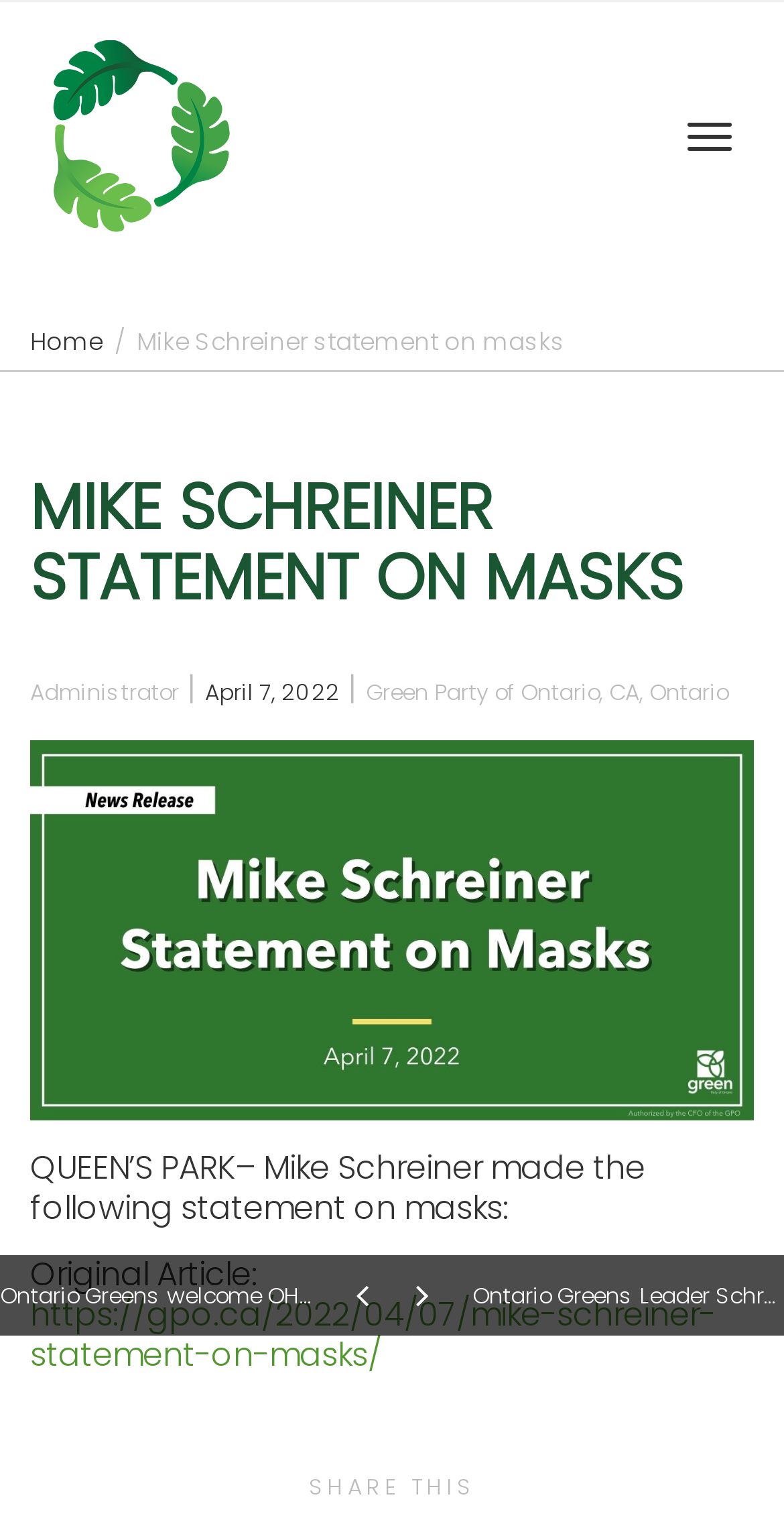Determine the coordinates of the bounding box that should be clicked to complete the instruction: "Visit the Green Party of Oakville website". The coordinates should be represented by four float numbers between 0 and 1: [left, top, right, bottom].

[0.038, 0.026, 0.849, 0.159]